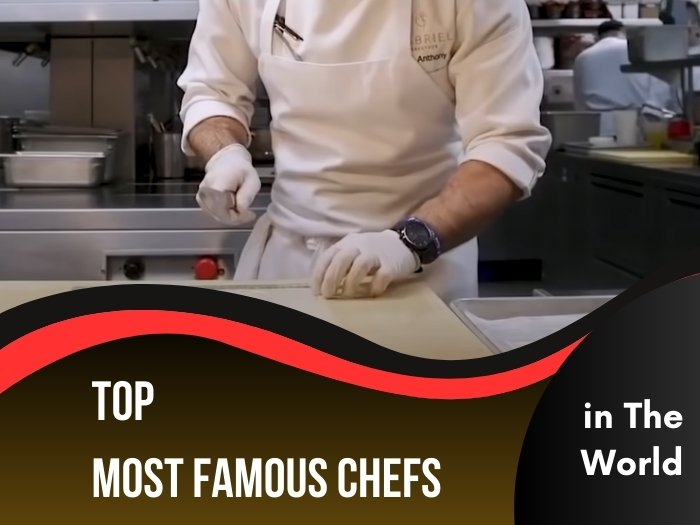What is the chef doing?
Give a single word or phrase answer based on the content of the image.

Cutting or arranging